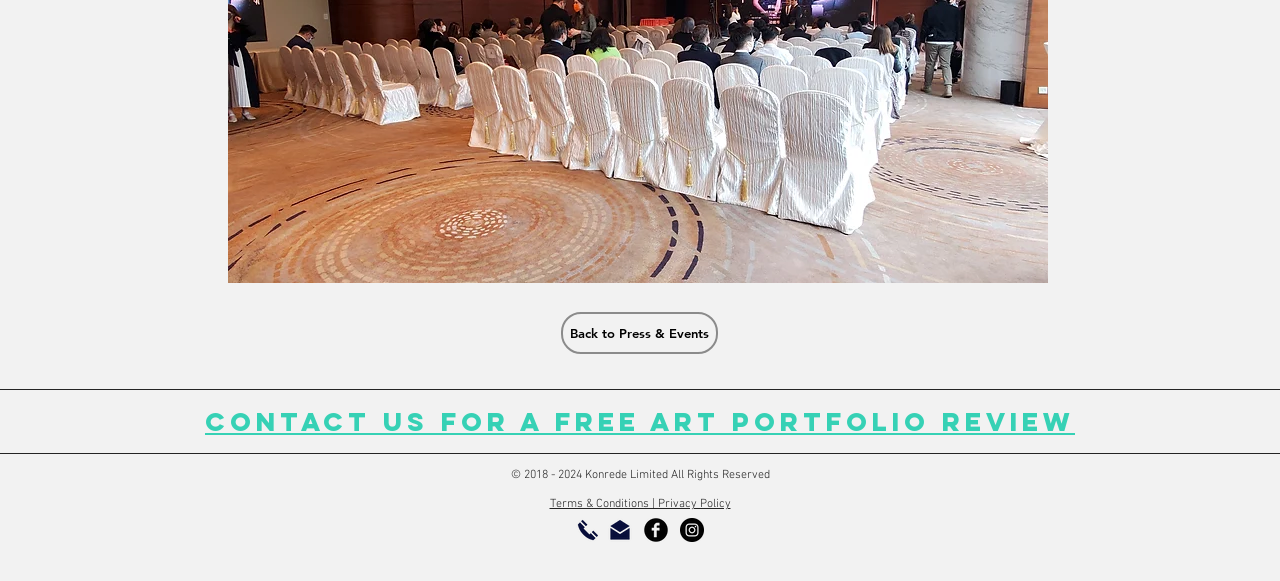Using the details from the image, please elaborate on the following question: What is the copyright year range of the website?

The copyright information is located at the bottom of the webpage, which states '© 2018 - 2024 Konrede Limited All Rights Reserved', indicating that the website's copyright year range is from 2018 to 2024.